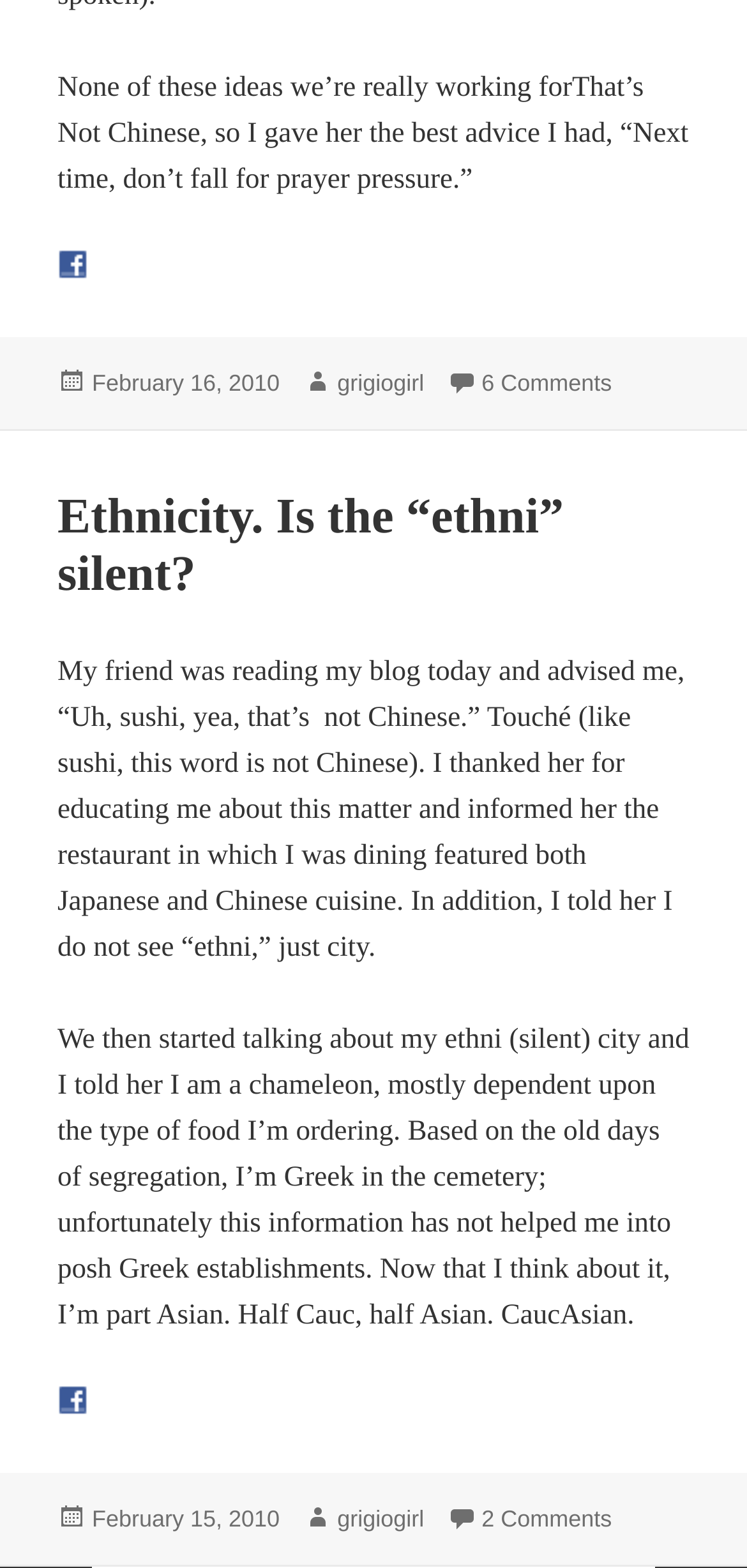Using the provided description Refund Policy, find the bounding box coordinates for the UI element. Provide the coordinates in (top-left x, top-left y, bottom-right x, bottom-right y) format, ensuring all values are between 0 and 1.

None